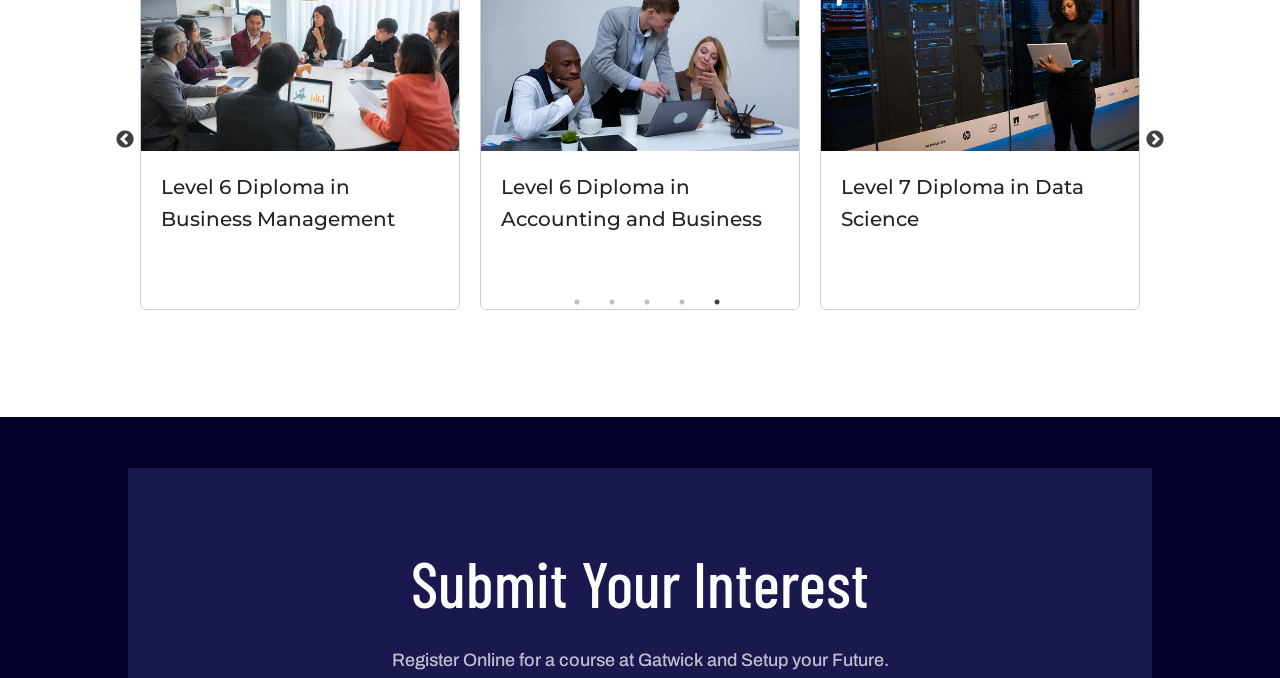Please find the bounding box coordinates of the section that needs to be clicked to achieve this instruction: "Click the Next button".

[0.895, 0.192, 0.91, 0.222]